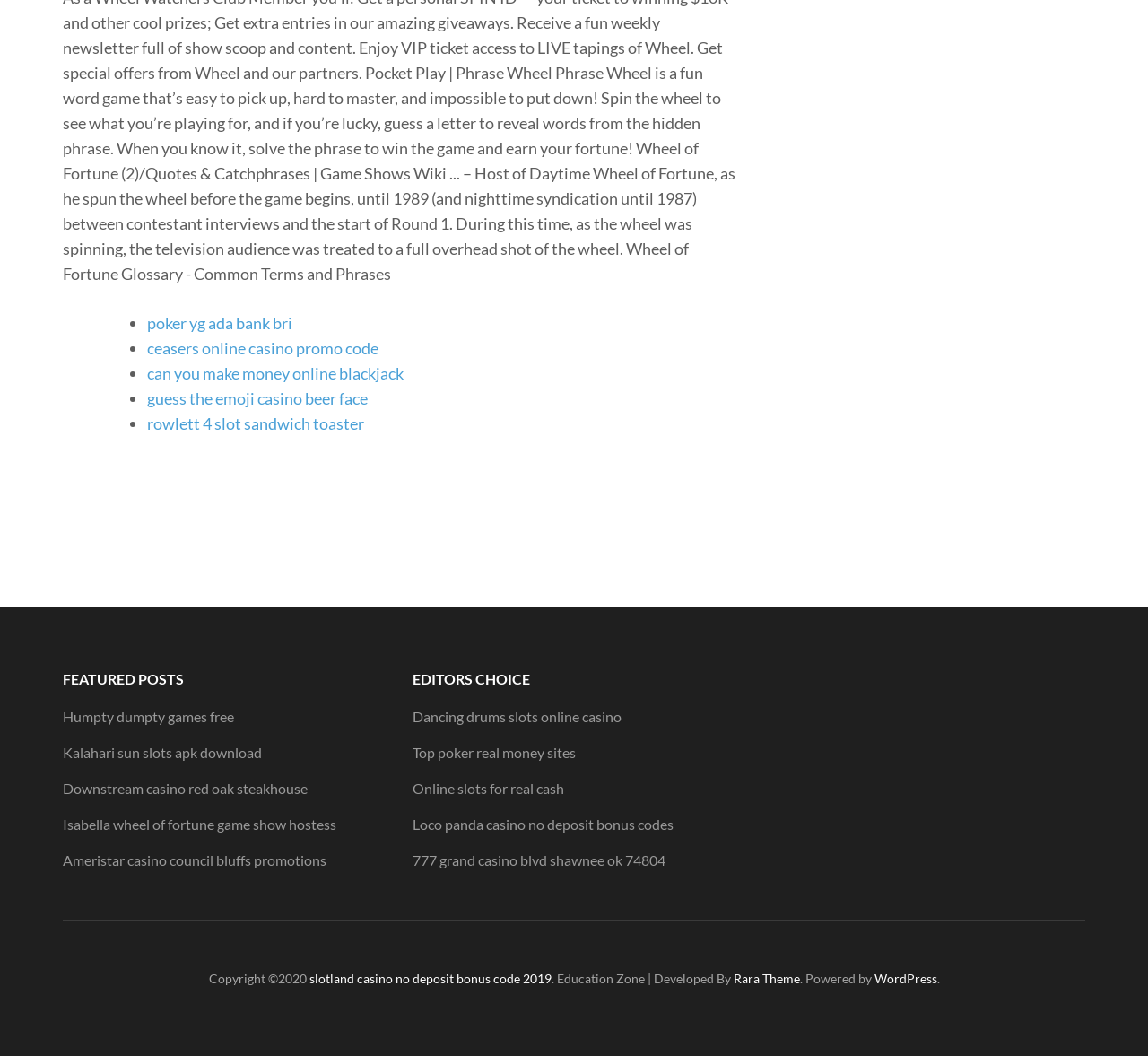Please determine the bounding box coordinates for the element that should be clicked to follow these instructions: "click on poker yg ada bank bri".

[0.128, 0.296, 0.255, 0.315]